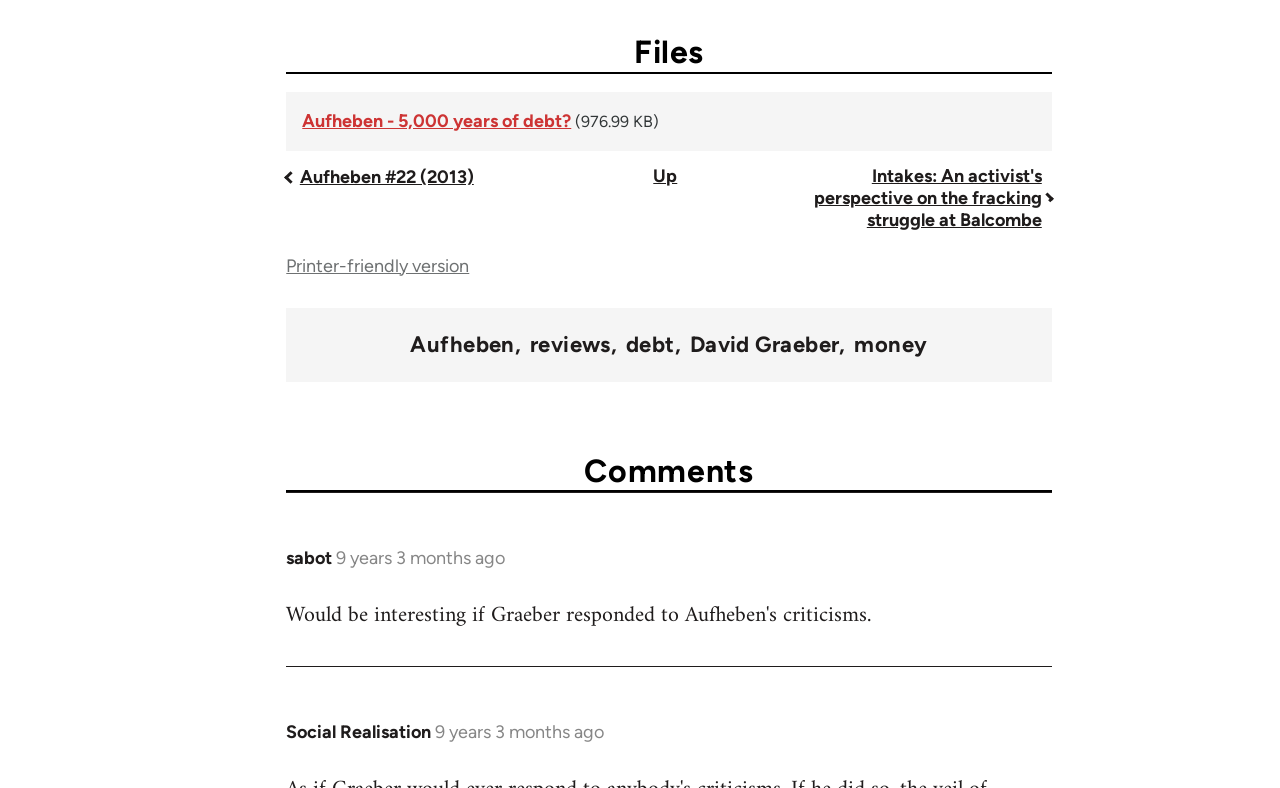What is the title of the heading above the link 'Aufheben - 5,000 years of debt?'
Please provide a single word or phrase based on the screenshot.

Files